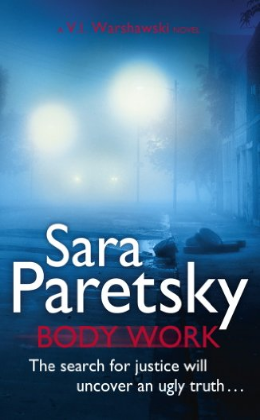Use a single word or phrase to answer the question:
What is the name of the author?

Sara Paretsky